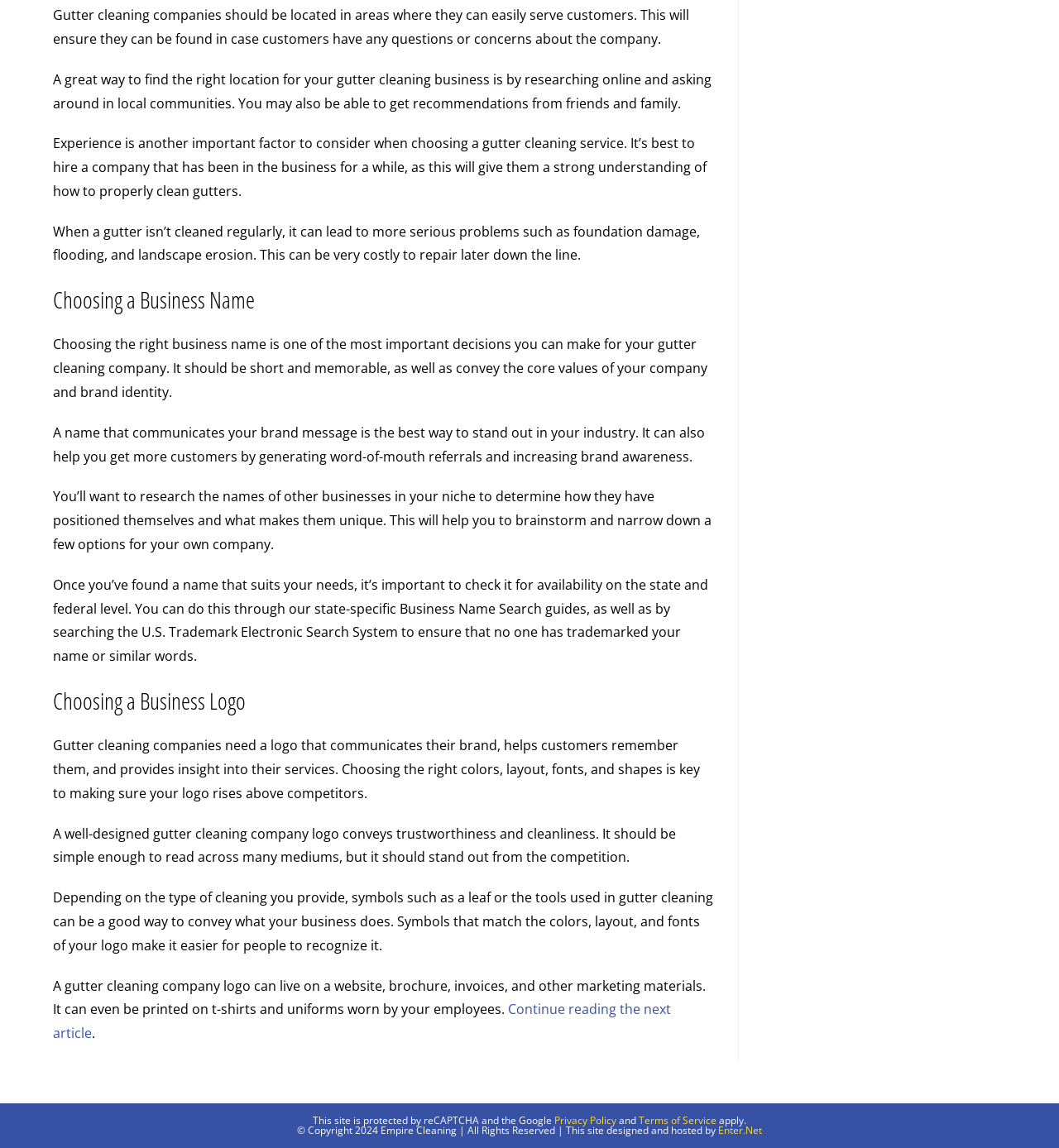What should a gutter cleaning company logo convey? Look at the image and give a one-word or short phrase answer.

Trustworthiness